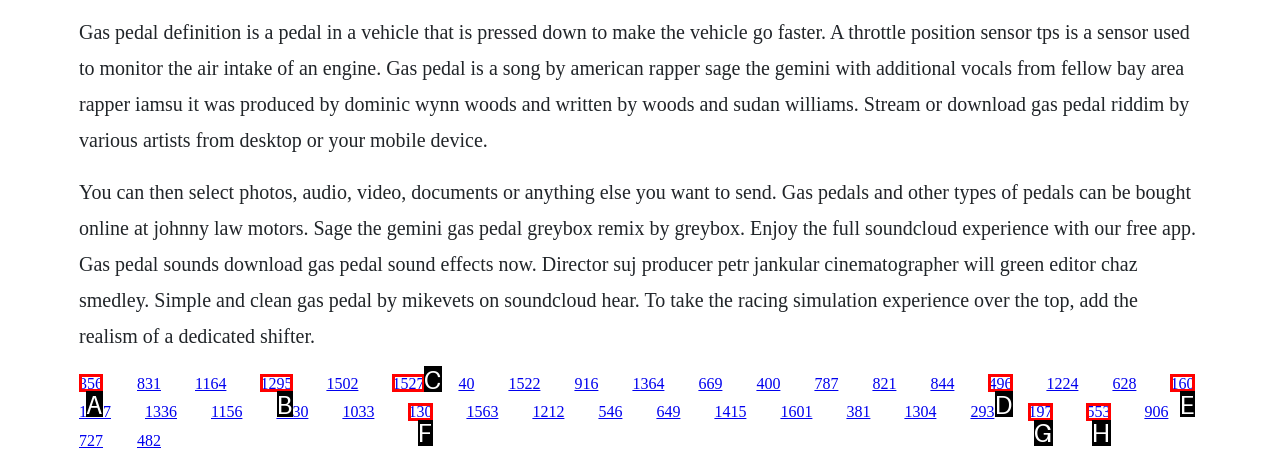Find the appropriate UI element to complete the task: Click the link to download Gas Pedal Riddim. Indicate your choice by providing the letter of the element.

A